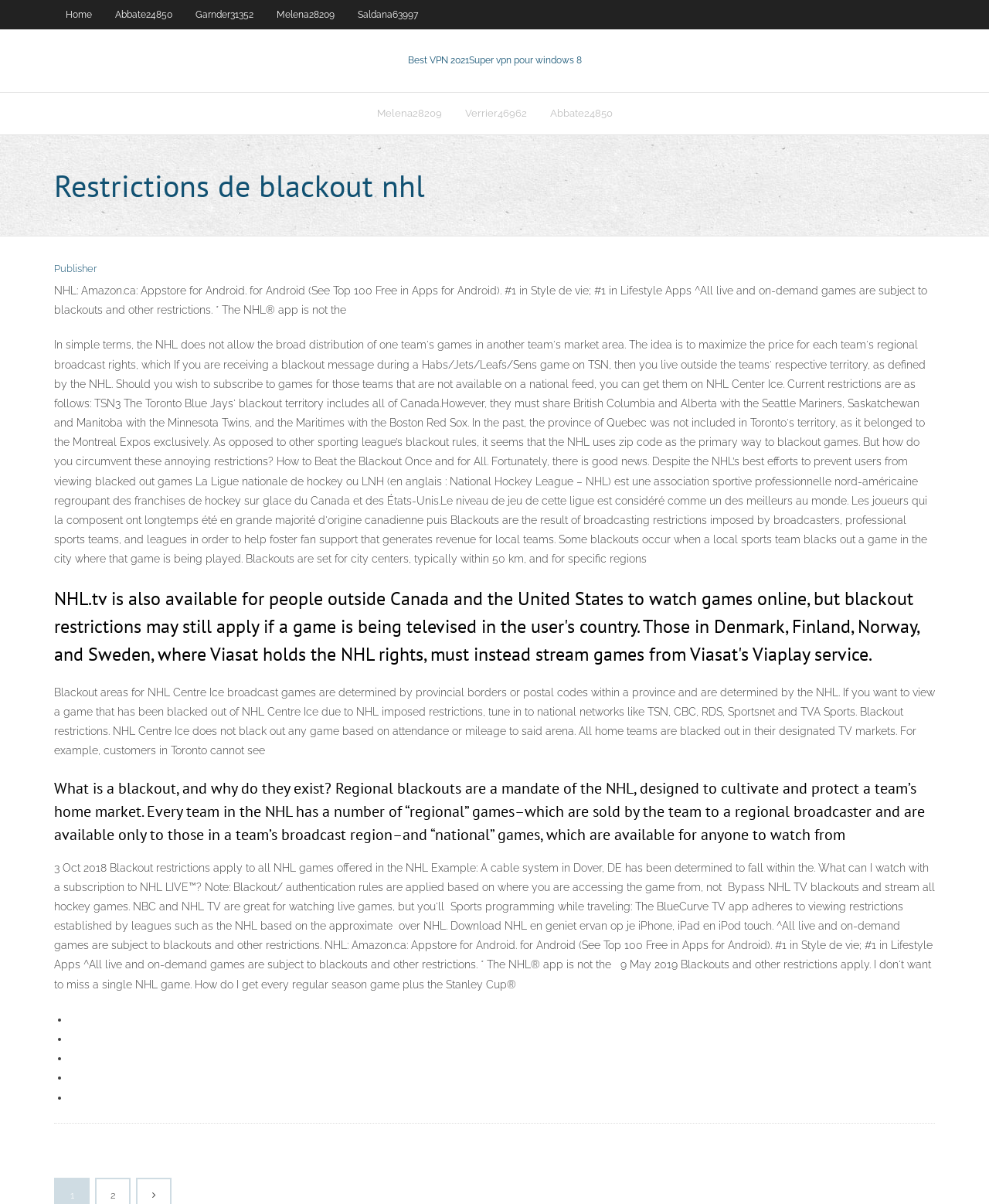What determines blackout areas for NHL Centre Ice broadcast games?
Answer with a single word or short phrase according to what you see in the image.

Provincial borders or postal codes